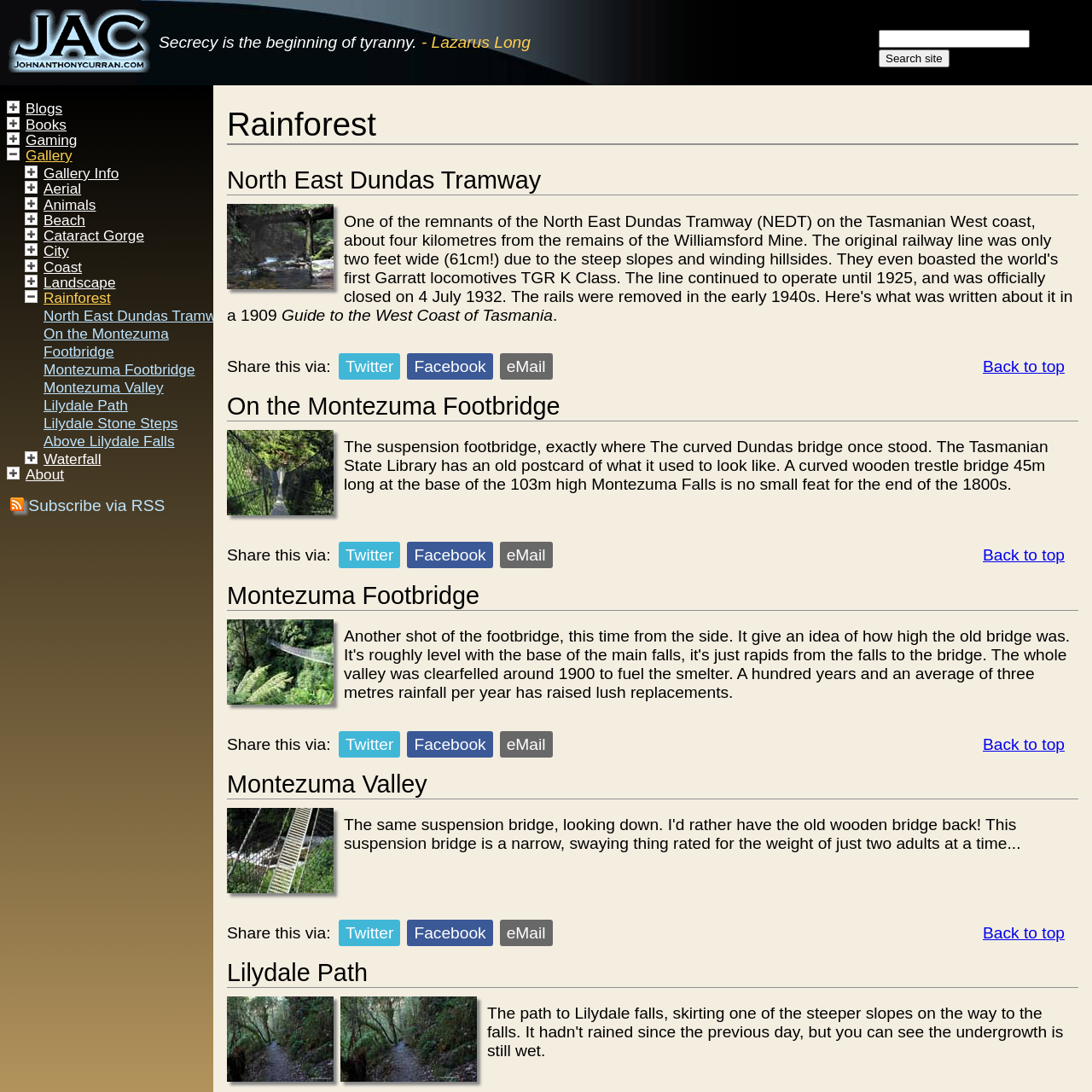Describe all the key features of the webpage in detail.

The webpage is about John Anthony Curran's Rainforest, with a focus on the West Coast of Tasmania. At the top, there is a search bar and a button labeled "Search site". Below this, there is a quote from Lazarus Long, "Secrecy is the beginning of tyranny." 

On the left side of the page, there is a list of links to different locations, including the North East Dundas Tramway, Montezuma Footbridge, and Lilydale Path. Each of these links is positioned below the previous one, forming a vertical list.

The main content of the page is divided into sections, each with a heading and a corresponding image. The headings include "Rainforest", "North East Dundas Tramway", "On the Montezuma Footbridge", "Montezuma Footbridge", "Montezuma Valley", "Lilydale Path", and "Lilydale Stone Steps". Each section has a share button with links to Twitter, Facebook, and email, as well as a "Back to top" link.

The images are positioned to the right of the headings, and the text descriptions are below the images. The text provides information about each location, including the history and features of the Montezuma Footbridge and the surroundings of the Lilydale Path.

At the bottom of the page, there is a link to subscribe to the site via RSS, accompanied by a small image.